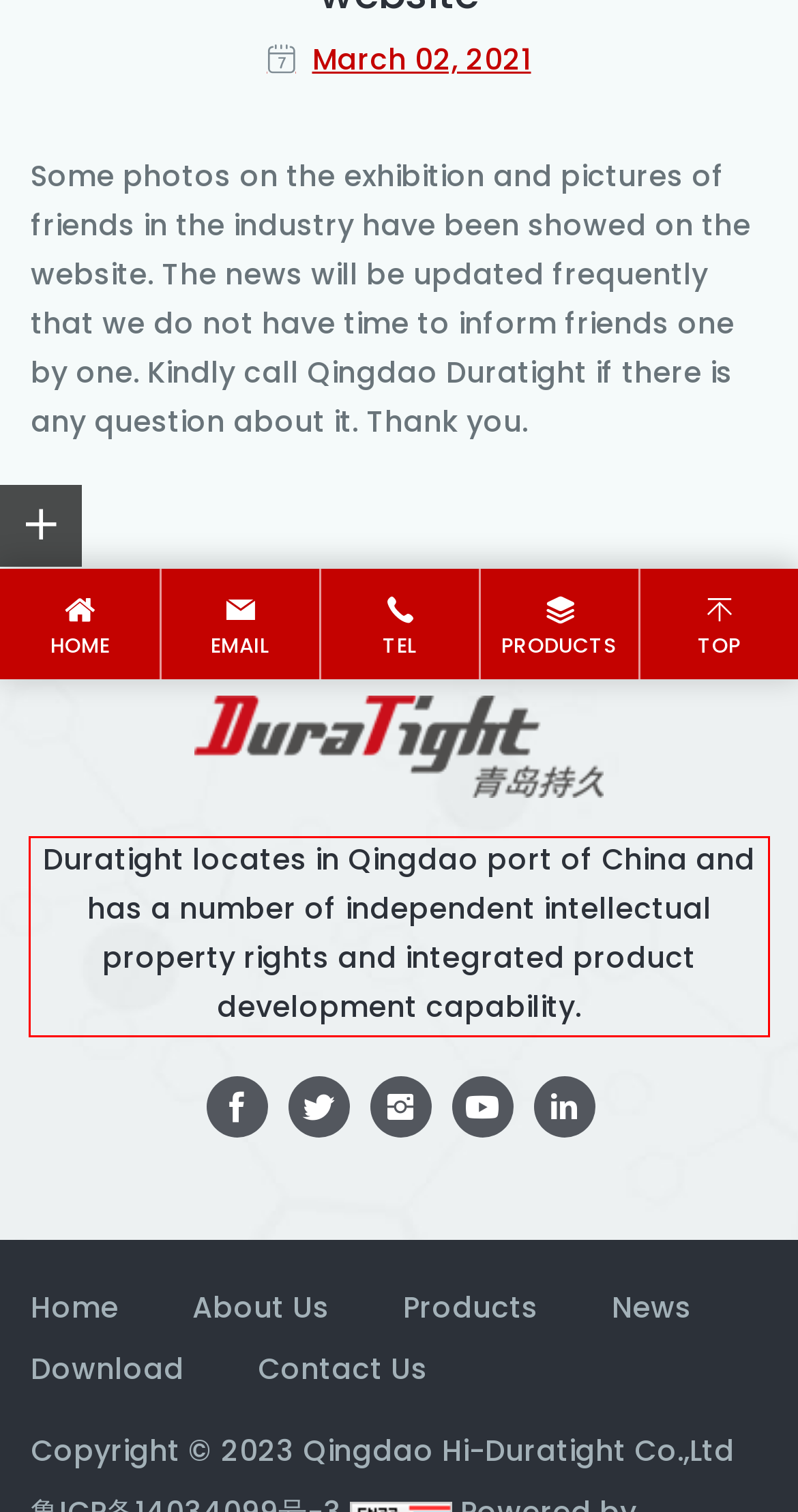You are presented with a webpage screenshot featuring a red bounding box. Perform OCR on the text inside the red bounding box and extract the content.

Duratight locates in Qingdao port of China and has a number of independent intellectual property rights and integrated product development capability.